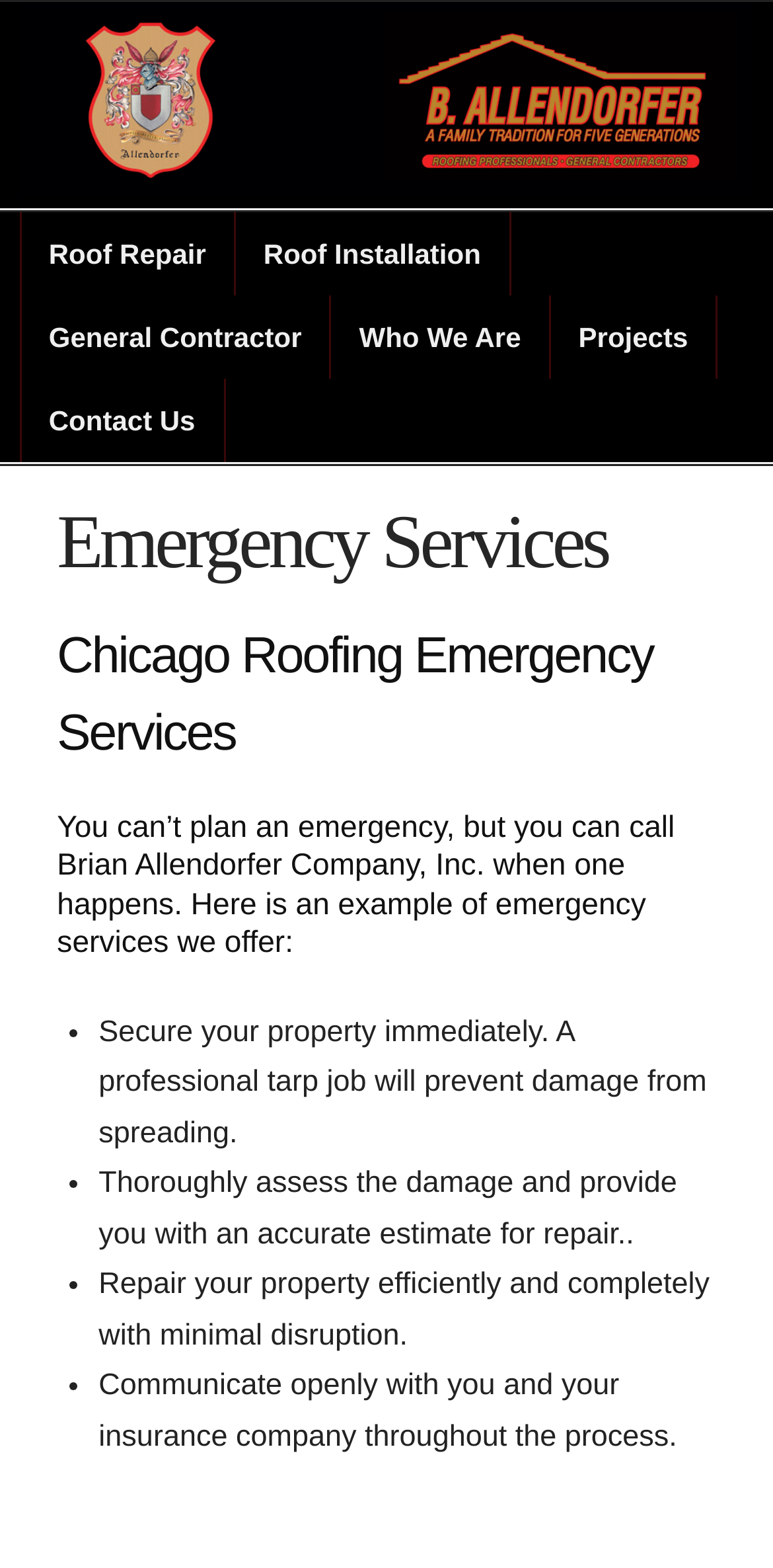Given the description of the UI element: "Who We Are", predict the bounding box coordinates in the form of [left, top, right, bottom], with each value being a float between 0 and 1.

[0.429, 0.189, 0.712, 0.242]